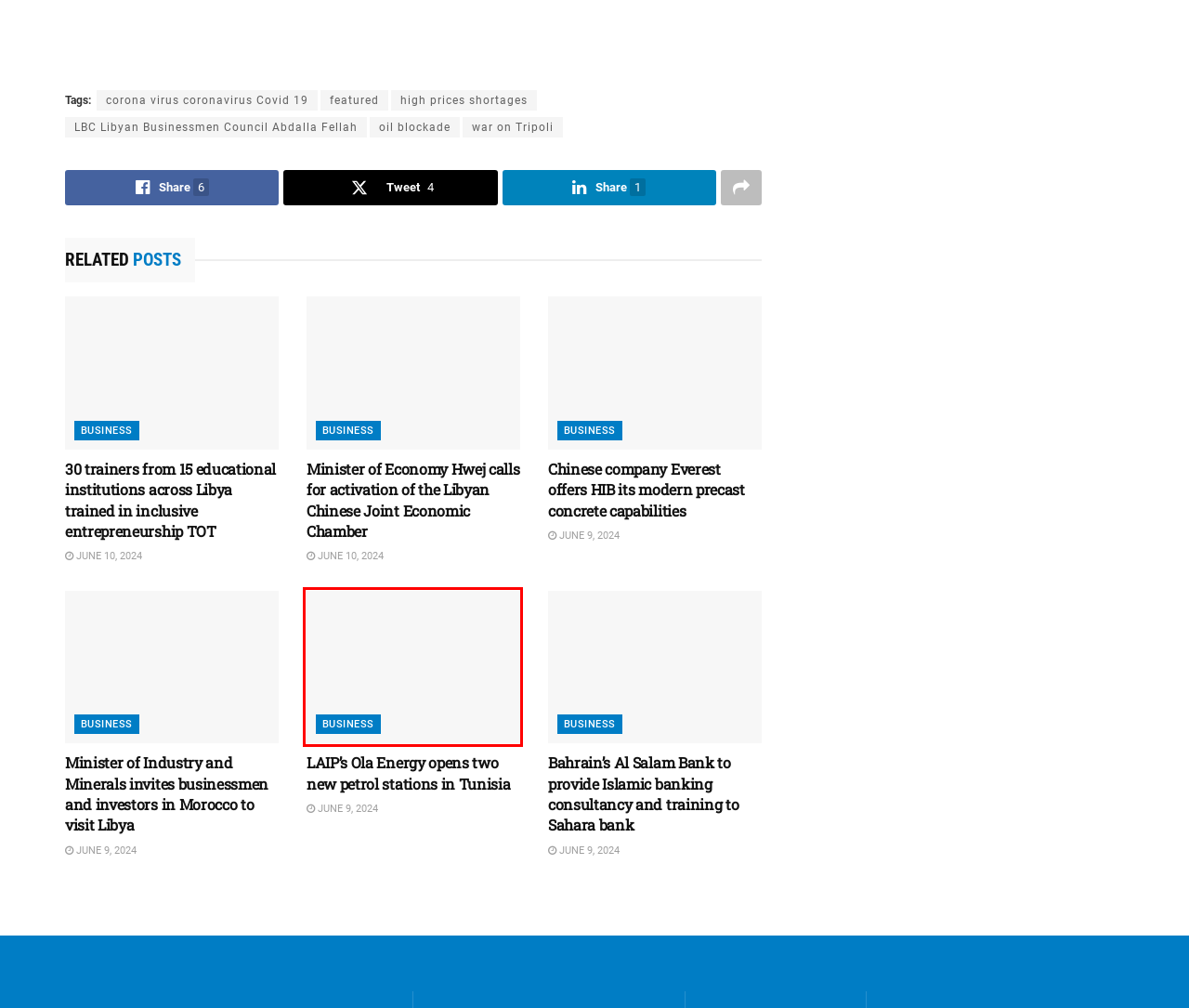Observe the provided screenshot of a webpage with a red bounding box around a specific UI element. Choose the webpage description that best fits the new webpage after you click on the highlighted element. These are your options:
A. LBC Libyan Businessmen Council Abdalla Fellah Archives - LibyaHerald
B. 30 trainers from 15 educational institutions across Libya trained in inclusive entrepreneurship TOT
C. Minister of Economy Hwej calls for activation of the Libyan Chinese Joint Economic Chamber
D. high prices shortages Archives - LibyaHerald
E. Chinese company Everest offers HIB its modern precast concrete capabilities
F. LAIP’s Ola Energy opens two new petrol stations in Tunisia
G. featured Archives - LibyaHerald
H. corona virus coronavirus Covid 19 Archives - LibyaHerald

F